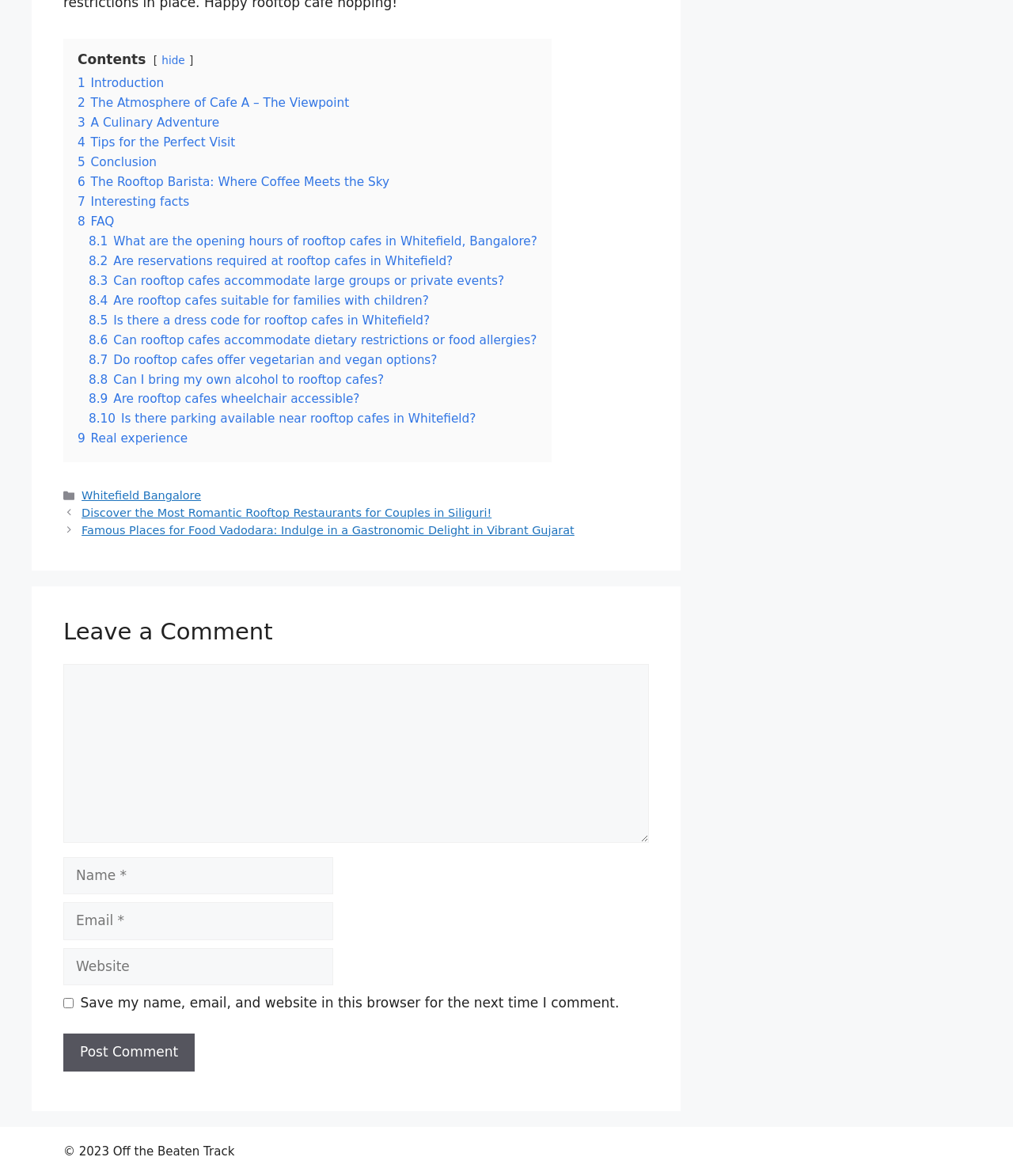What is the last link in the main content section?
Based on the image, answer the question in a detailed manner.

I looked at the main content section and found the last link to be '9 Real experience' with a bounding box coordinate of [0.077, 0.367, 0.185, 0.379].